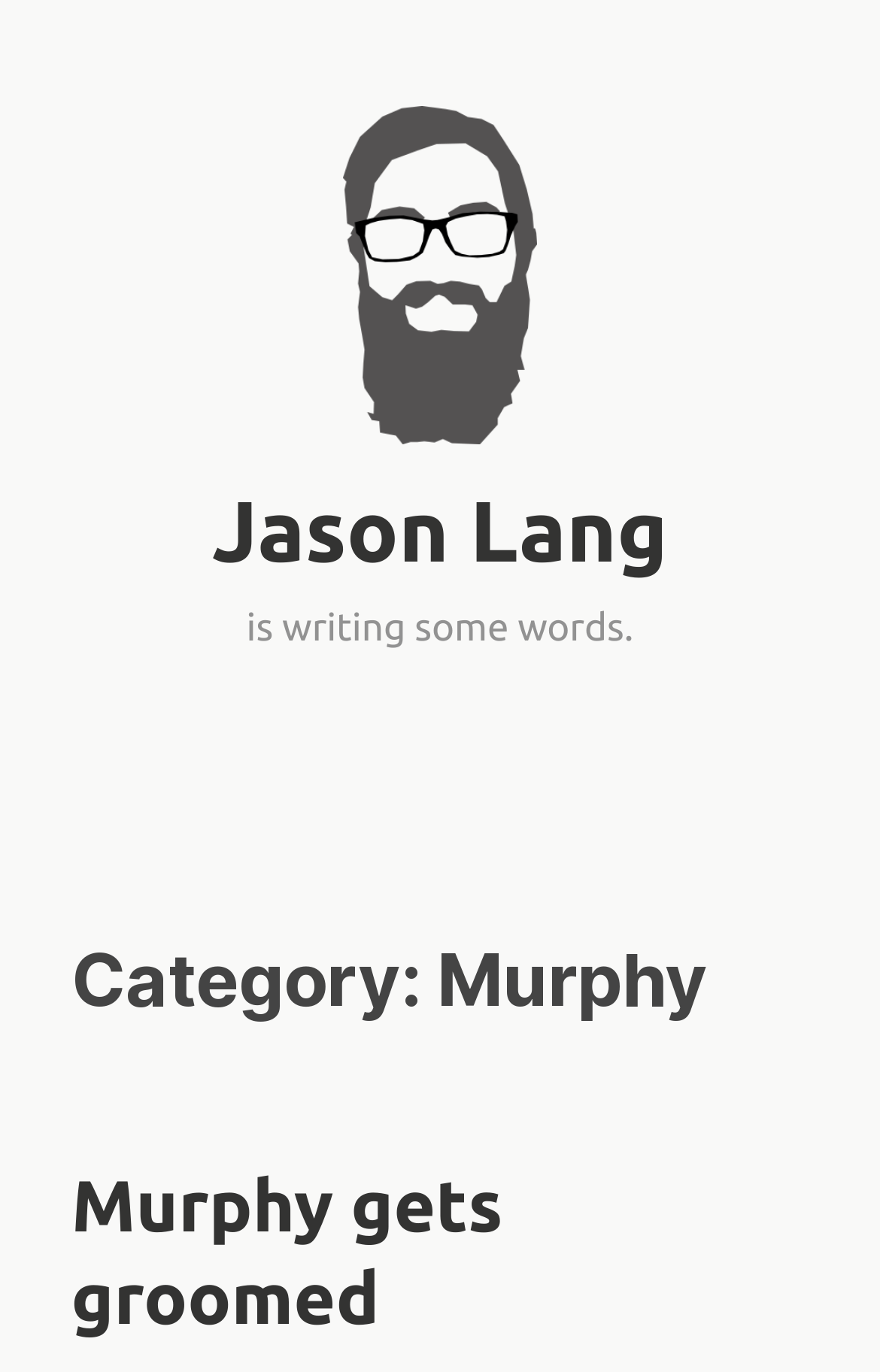Using the format (top-left x, top-left y, bottom-right x, bottom-right y), and given the element description, identify the bounding box coordinates within the screenshot: Jason Lang

[0.241, 0.353, 0.759, 0.422]